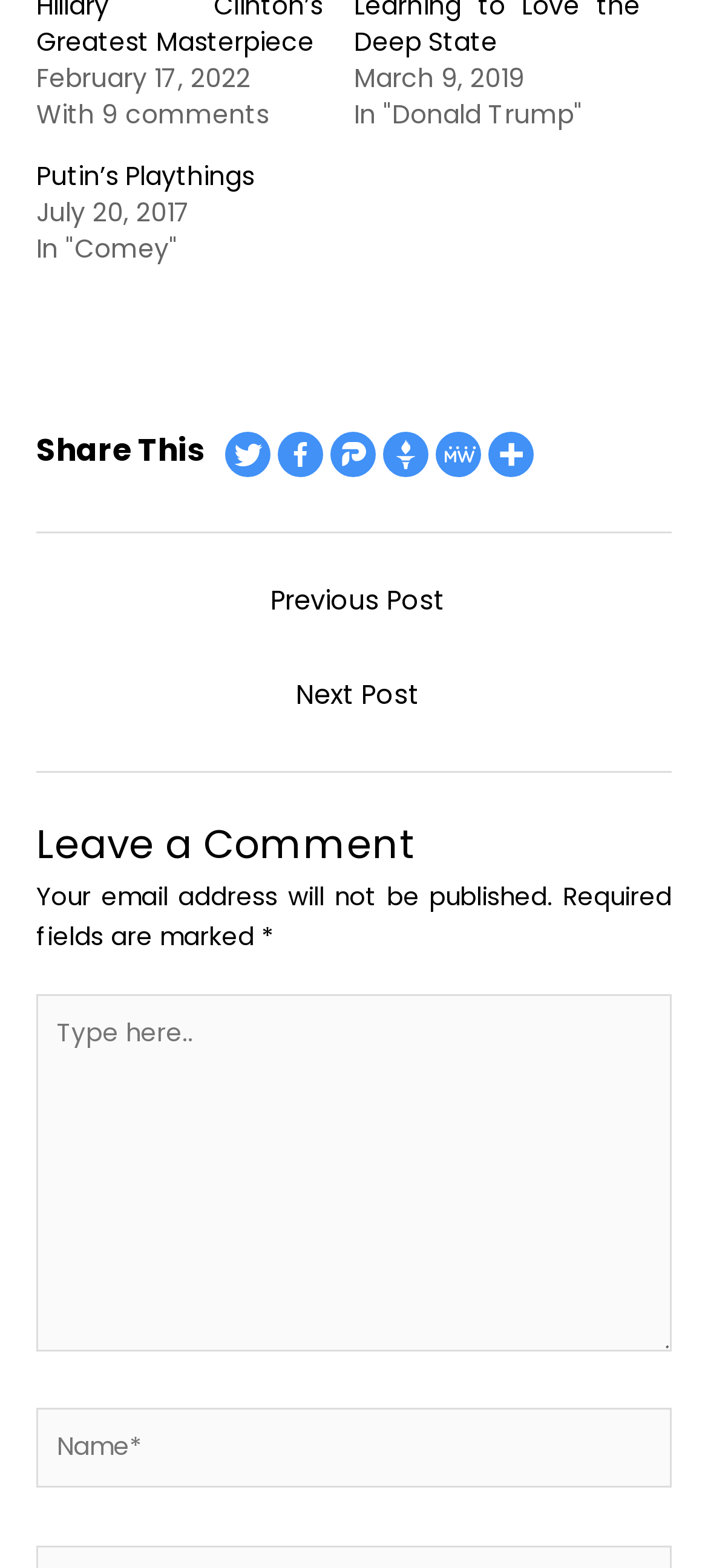What is the date of the first post?
Refer to the image and respond with a one-word or short-phrase answer.

February 17, 2022